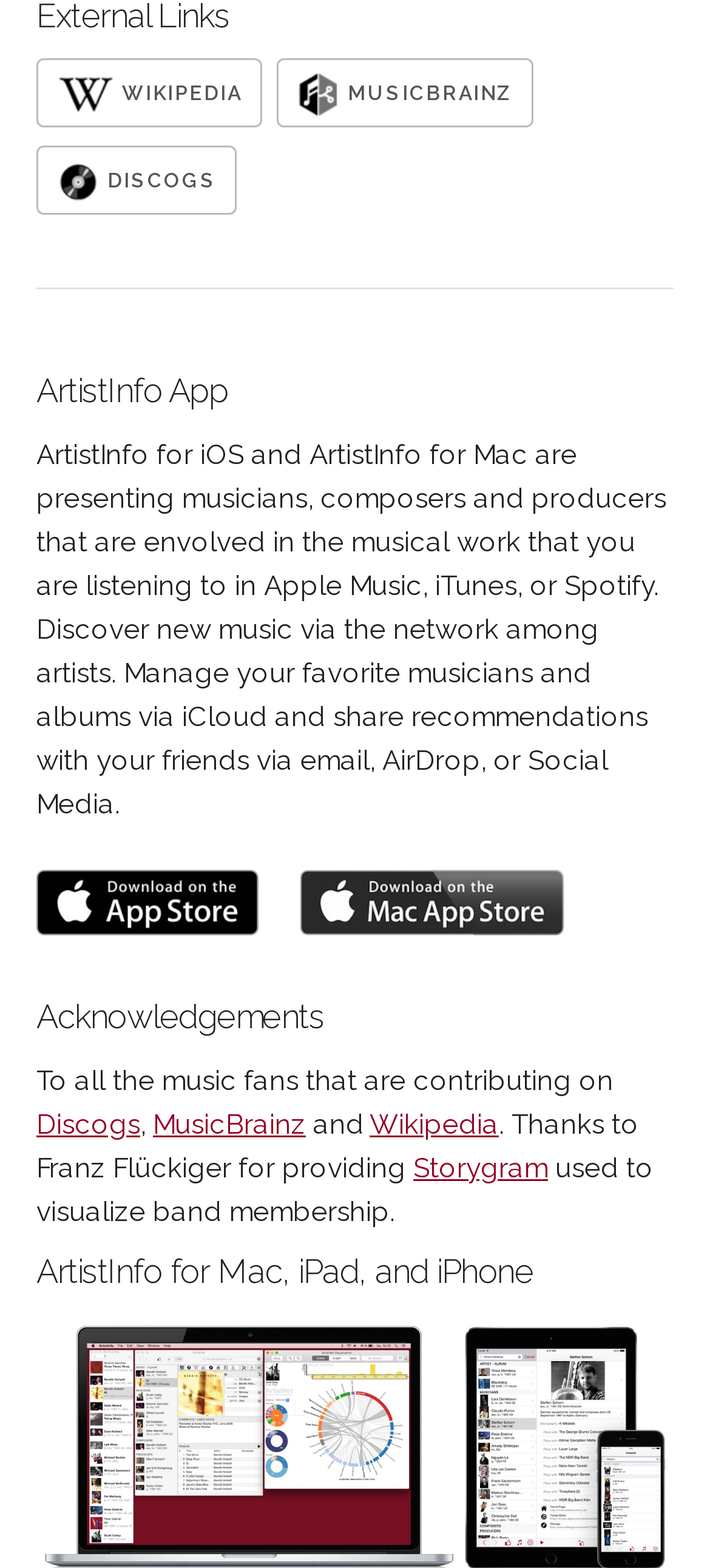Pinpoint the bounding box coordinates for the area that should be clicked to perform the following instruction: "Go to Discogs".

[0.051, 0.707, 0.197, 0.728]